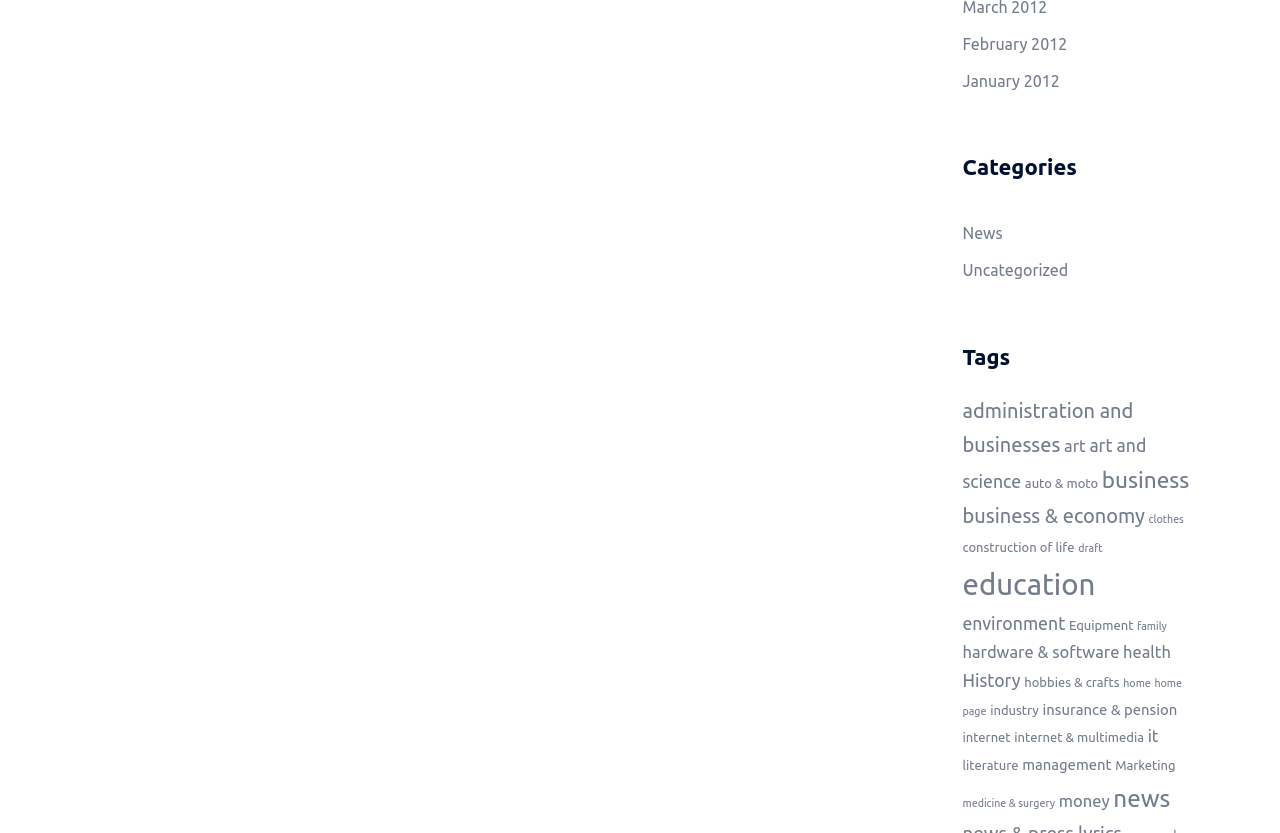Locate the bounding box coordinates of the area you need to click to fulfill this instruction: 'Learn about education'. The coordinates must be in the form of four float numbers ranging from 0 to 1: [left, top, right, bottom].

[0.752, 0.682, 0.856, 0.721]